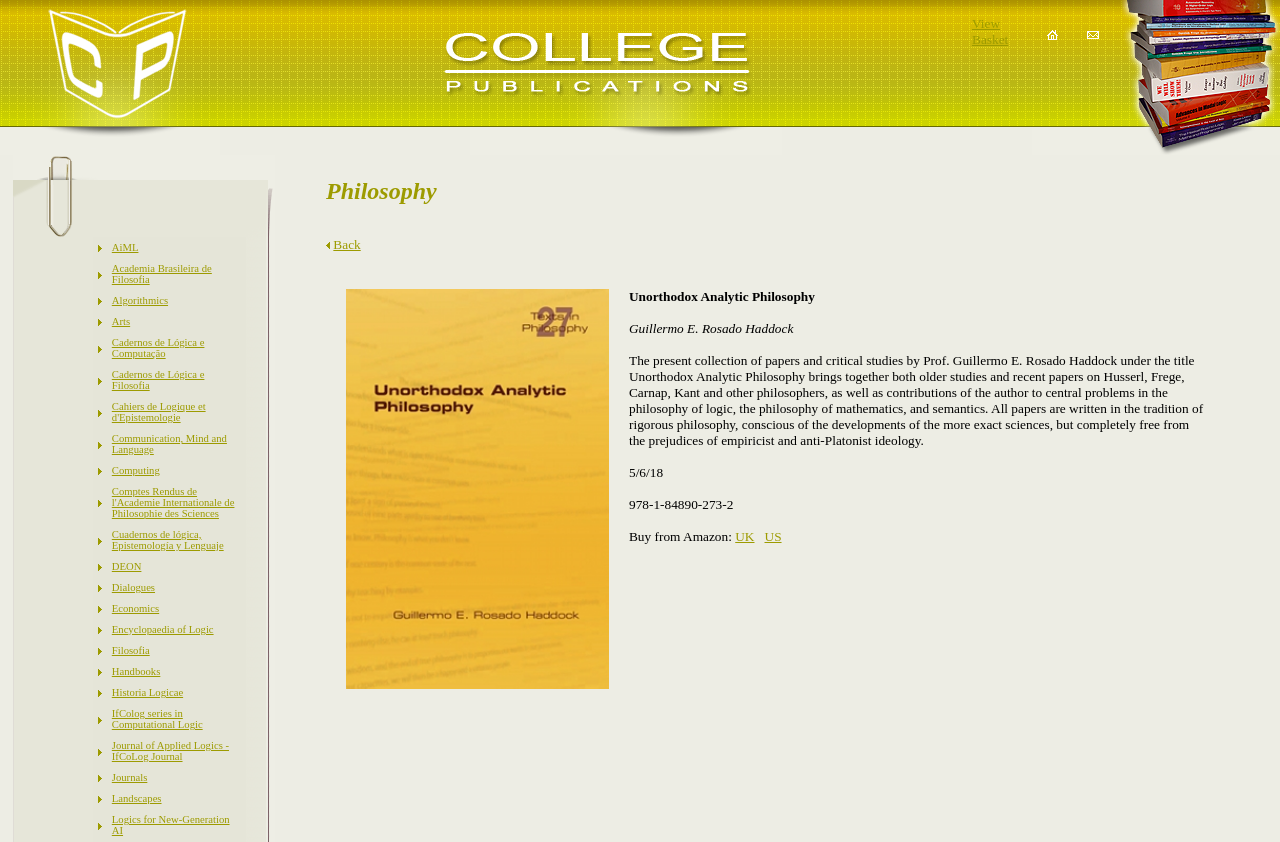Given the element description, predict the bounding box coordinates in the format (top-left x, top-left y, bottom-right x, bottom-right y), using floating point numbers between 0 and 1: alt="Contact page"

[0.84, 0.057, 0.871, 0.075]